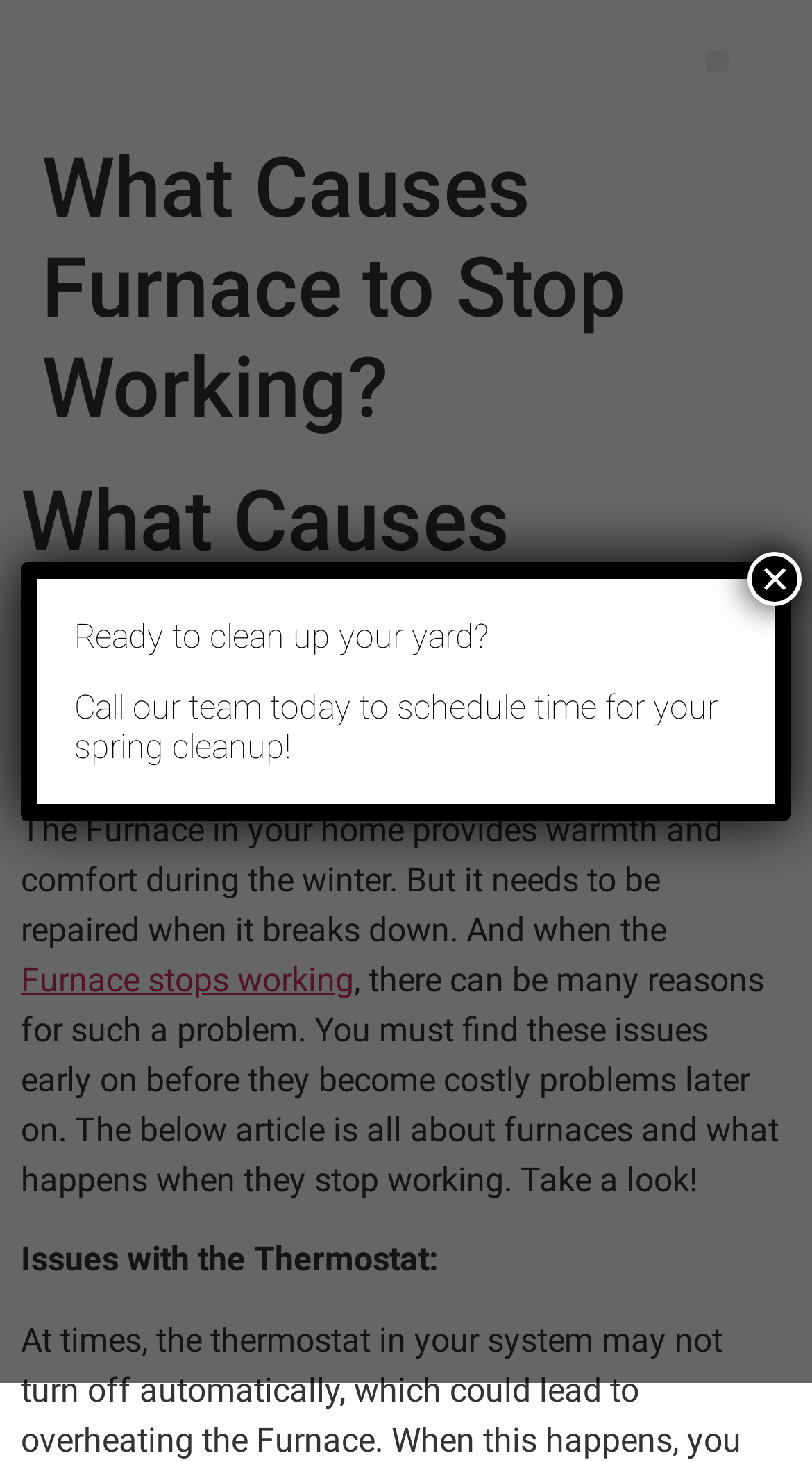Generate a comprehensive caption for the webpage you are viewing.

The webpage is about troubleshooting furnace issues, specifically discussing the causes of a furnace stopping to work. At the top-right corner, there is a "Menu" button. Below it, there is a large header section that spans almost the entire width of the page, containing the title "What Causes Furnace to Stop Working?" in a prominent font size.

Below the header, there is a brief introduction to the importance of furnace maintenance, stating that it provides warmth and comfort during winter, but needs to be repaired when it breaks down. The text also mentions that identifying issues early on can prevent costly problems later on. A link to "Furnace stops working" is embedded in the text.

Following the introduction, there is a section that appears to be the start of an article, discussing the various reasons why a furnace might stop working. The first issue mentioned is related to the thermostat, with a subheading "Issues with the Thermostat:".

On top of the main content, there is a modal dialog that occupies almost the entire page, with a promotional message encouraging users to schedule a spring cleanup service. The dialog has a "Close" button at the top-right corner, accompanied by a small "×" icon.